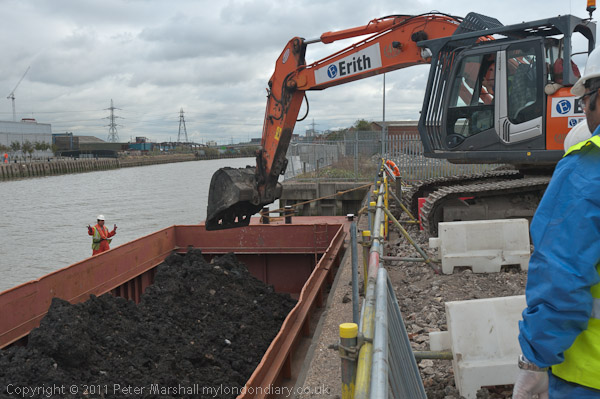What color is the worker's safety jacket?
Using the information from the image, give a concise answer in one word or a short phrase.

Yellow and blue